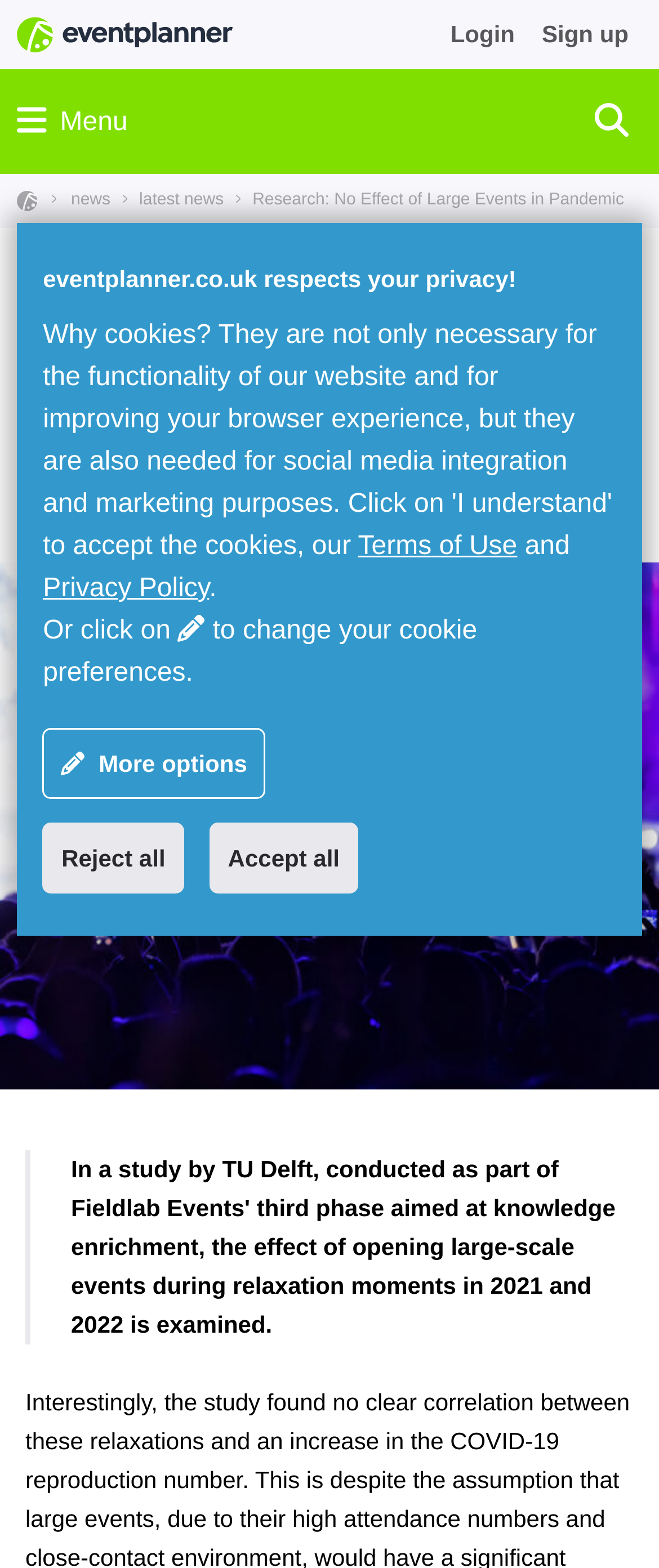Extract the primary header of the webpage and generate its text.

Research: No Effect of Large Events in Pandemic